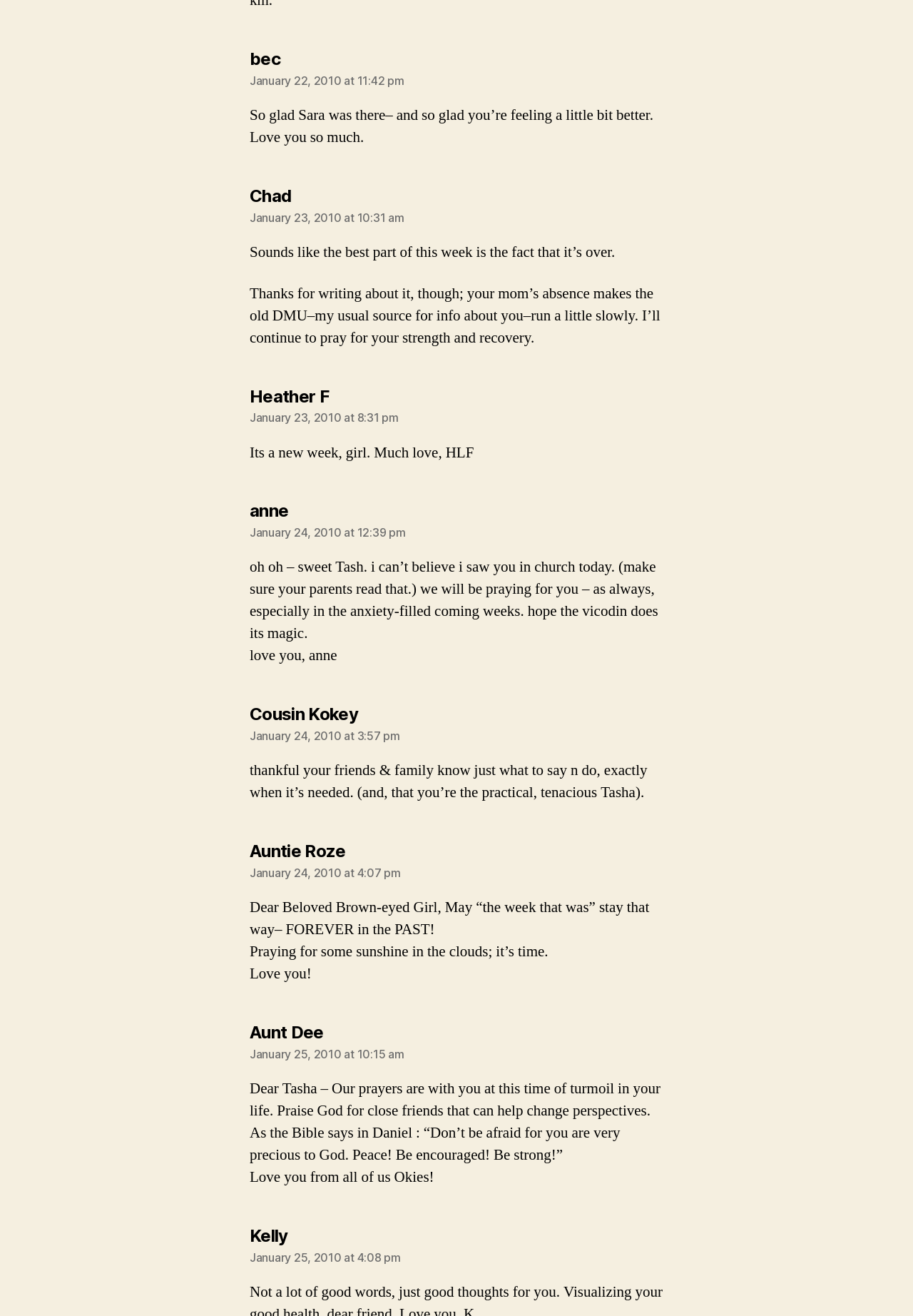Locate the bounding box coordinates of the clickable part needed for the task: "click the link 'January 23, 2010 at 10:31 am'".

[0.273, 0.16, 0.443, 0.171]